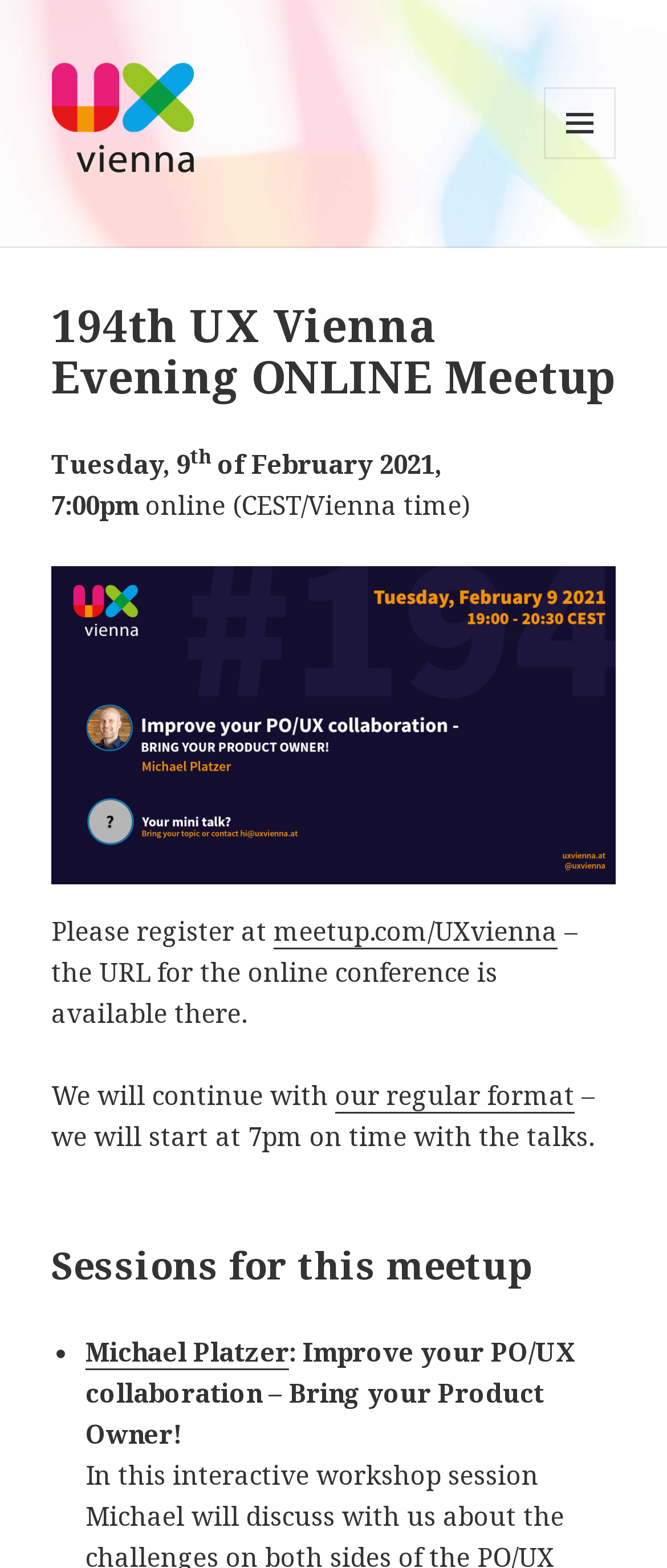Write an exhaustive caption that covers the webpage's main aspects.

The webpage is about the 194th UX Vienna Evening ONLINE Meetup, organized by UXvienna. At the top left, there is a link and an image, both labeled as "UXvienna". Below them, there is a button with a menu and widgets icon. 

When the button is expanded, a section with a header appears, displaying the title "194th UX Vienna Evening ONLINE Meetup" and the date "Tuesday, 9th of February 2021, 7:00pm" in a smaller font. Below the date, there is a figure, likely an image. 

The main content of the page is divided into several sections. The first section provides information about the meetup, including a registration link and a note about the online conference URL. The second section explains that the meetup will follow the regular format, with talks starting at 7pm. 

Below these sections, there is a heading "Sessions for this meetup", followed by a list of sessions. The list starts with a bullet point, and the first session is presented by Michael Platzer, with a title "Improve your PO/UX collaboration – Bring your Product Owner!".